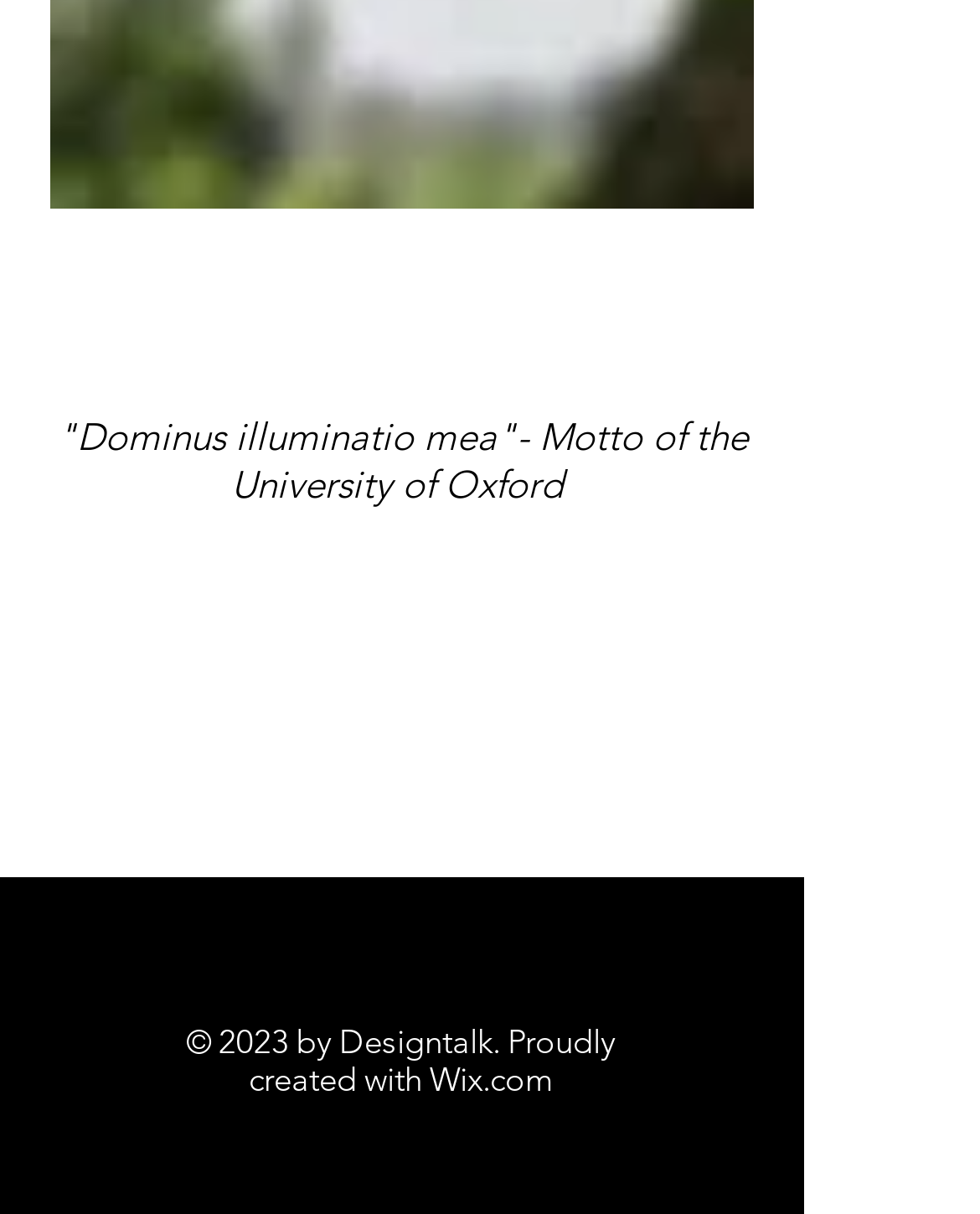Look at the image and write a detailed answer to the question: 
What is the vertical position of the social bar relative to the motto?

By comparing the y1 and y2 coordinates of the bounding boxes, we can determine that the social bar (y1=0.776, y2=0.818) is located below the motto (y1=0.34, y2=0.418).